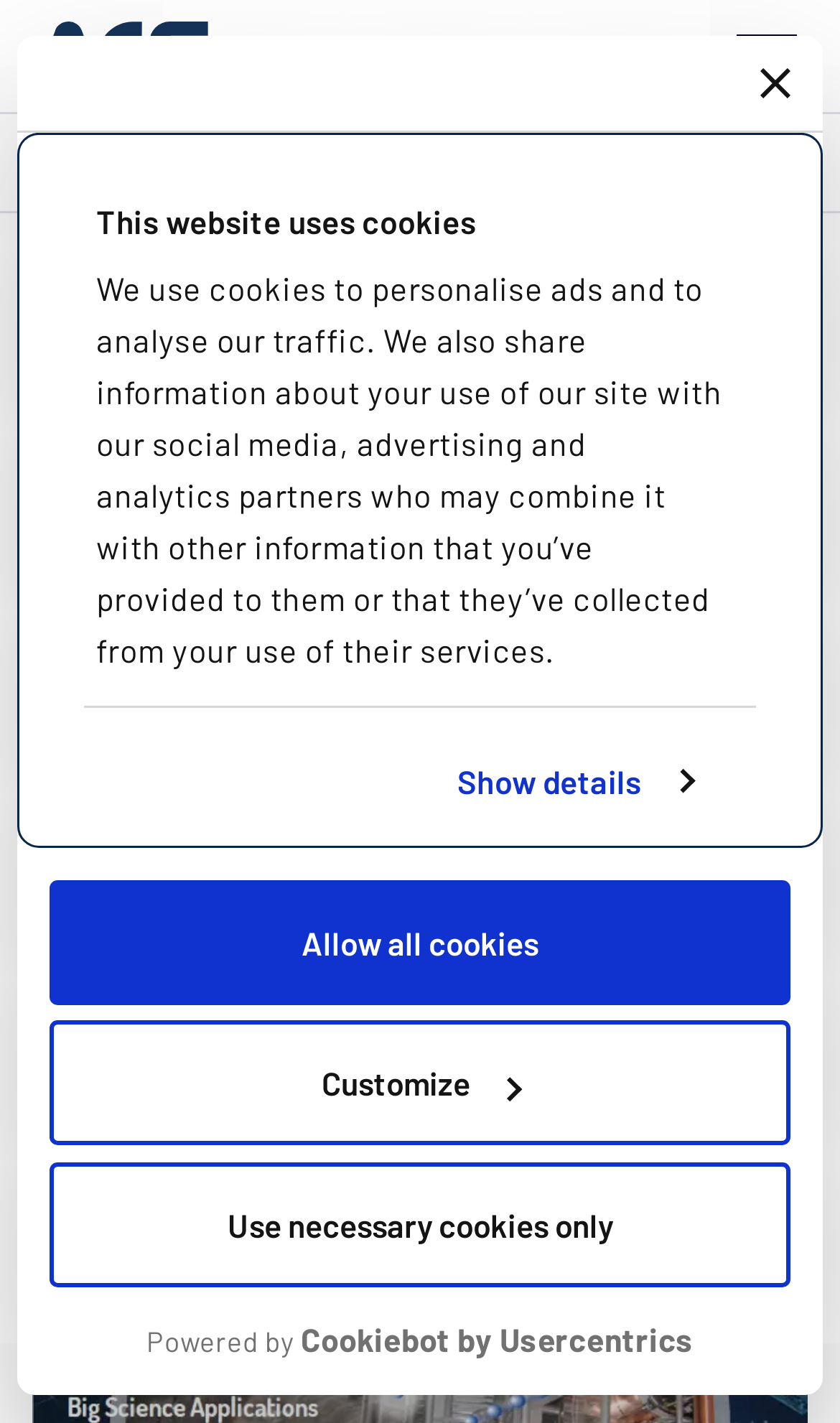Please identify the bounding box coordinates of the element I need to click to follow this instruction: "Click Top".

None